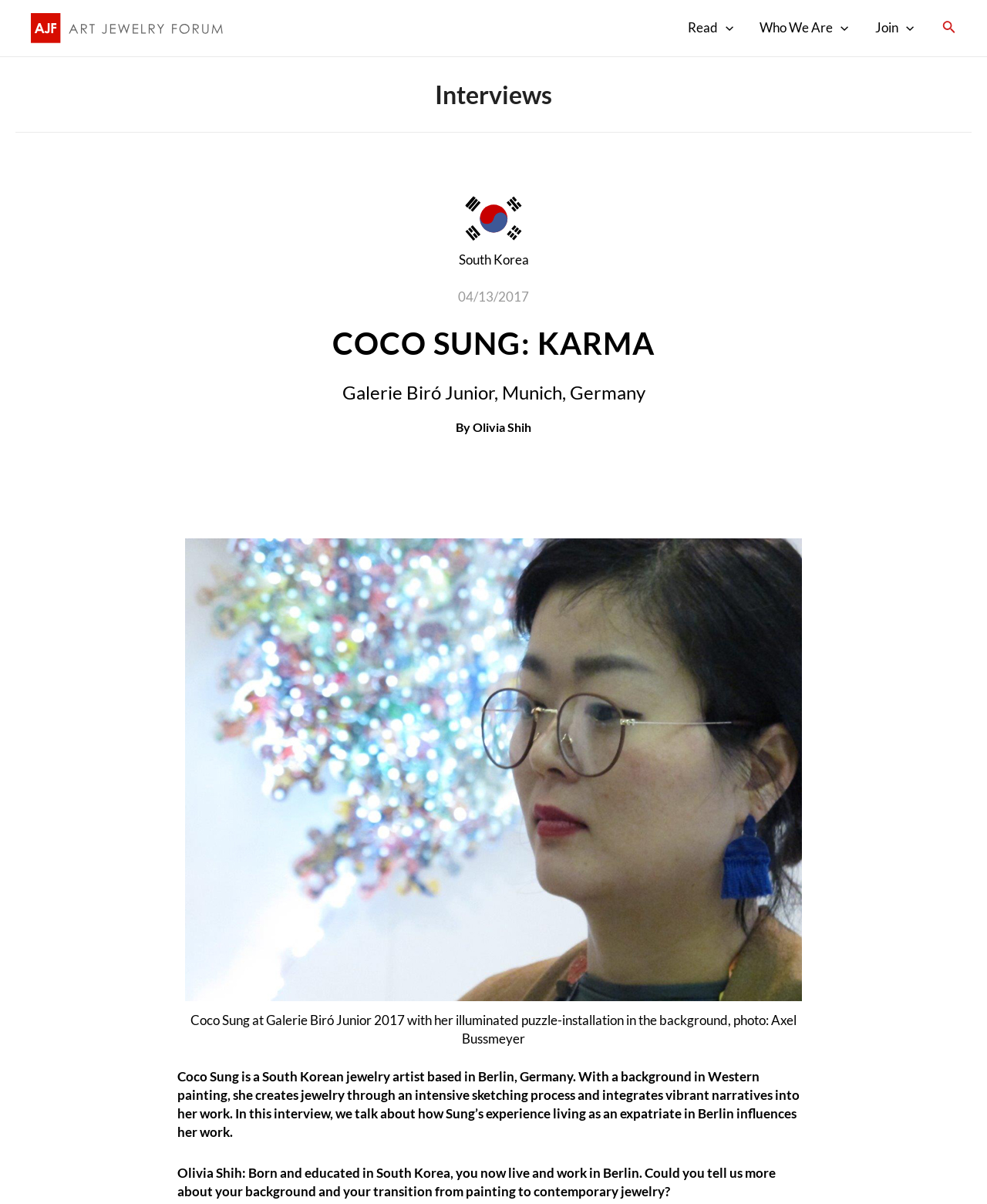Can you extract the headline from the webpage for me?

COCO SUNG: KARMA